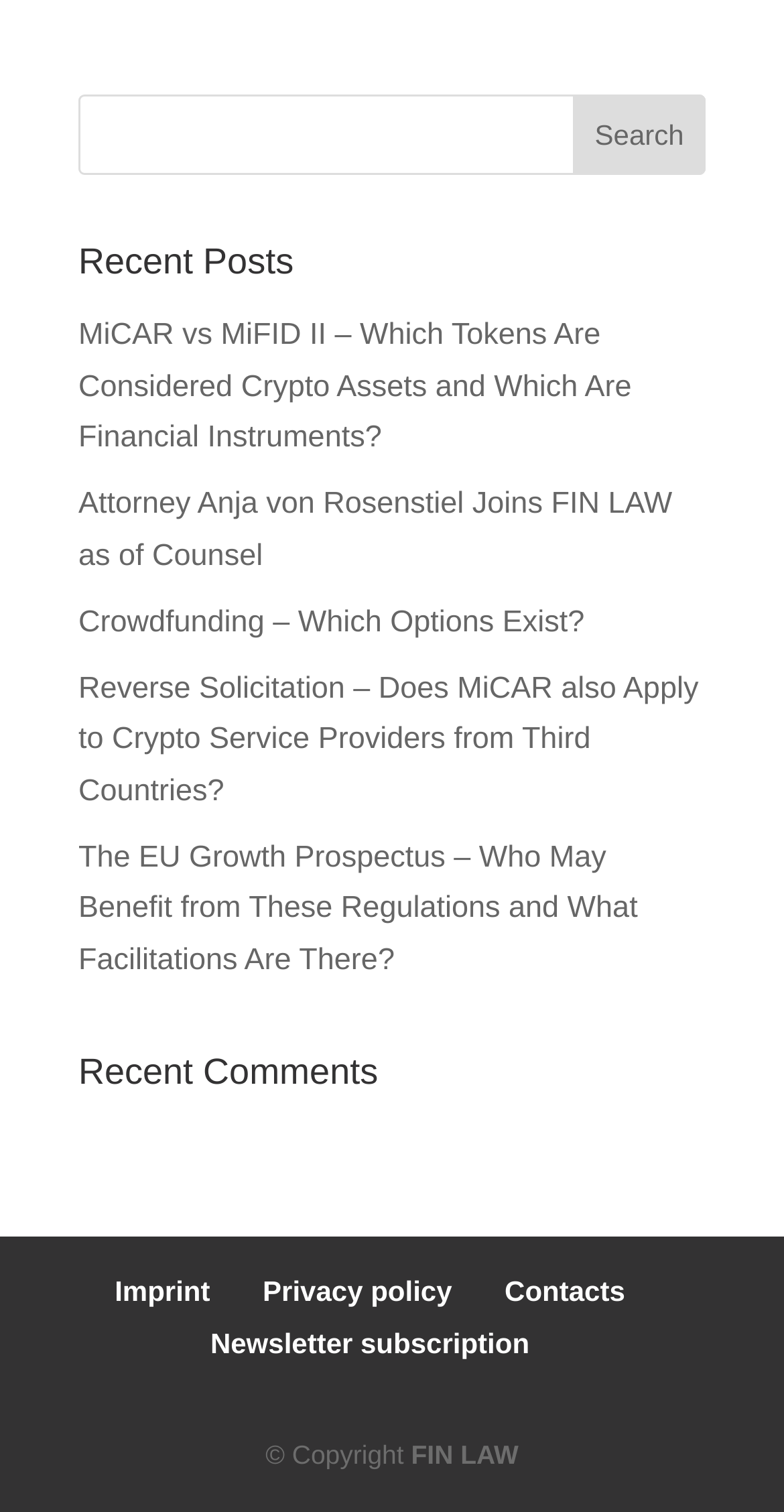For the following element description, predict the bounding box coordinates in the format (top-left x, top-left y, bottom-right x, bottom-right y). All values should be floating point numbers between 0 and 1. Description: Crowdfunding – Which Options Exist?

[0.1, 0.4, 0.746, 0.423]